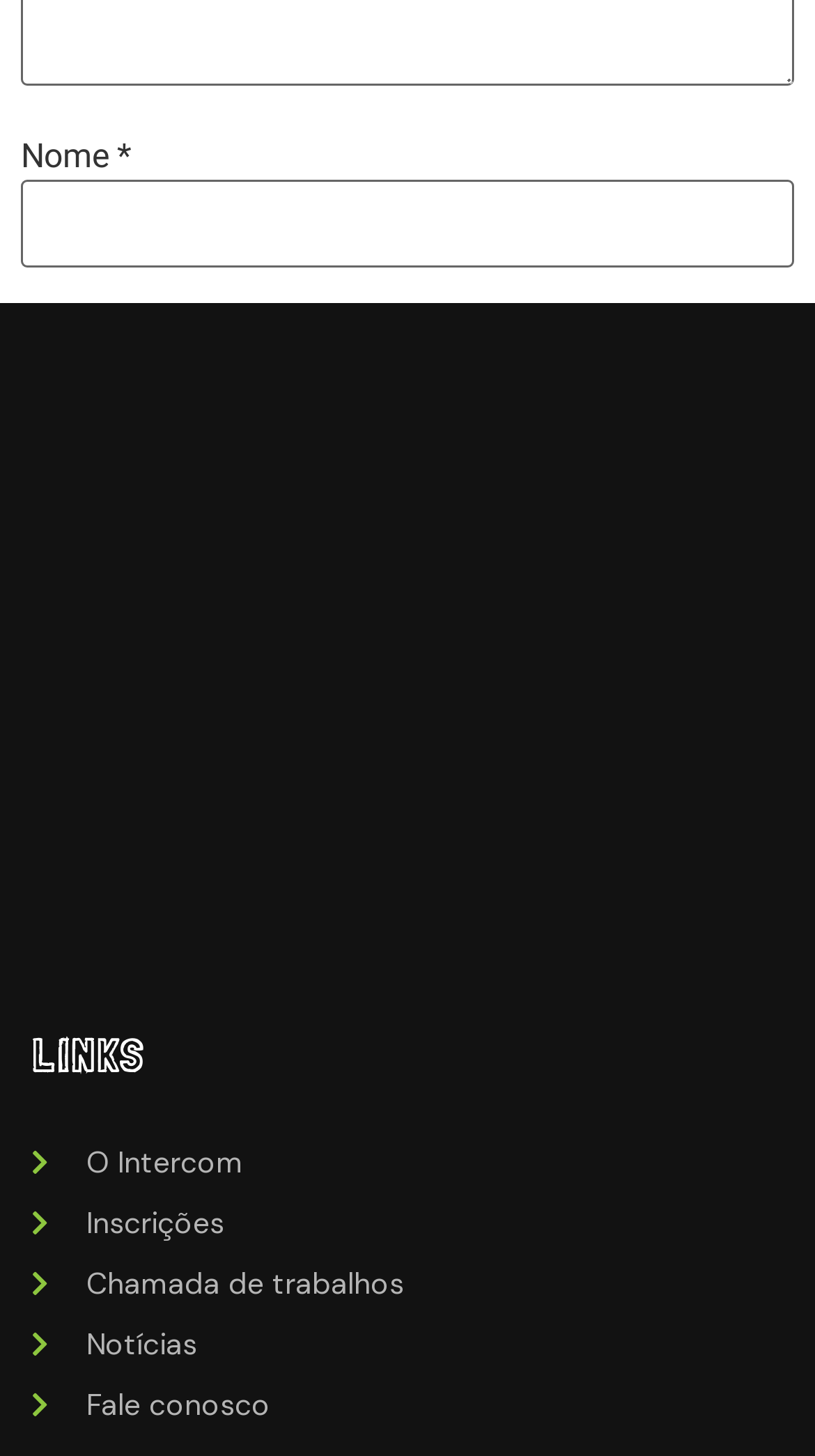How many links are there under the 'LINKS' heading?
Give a single word or phrase as your answer by examining the image.

5